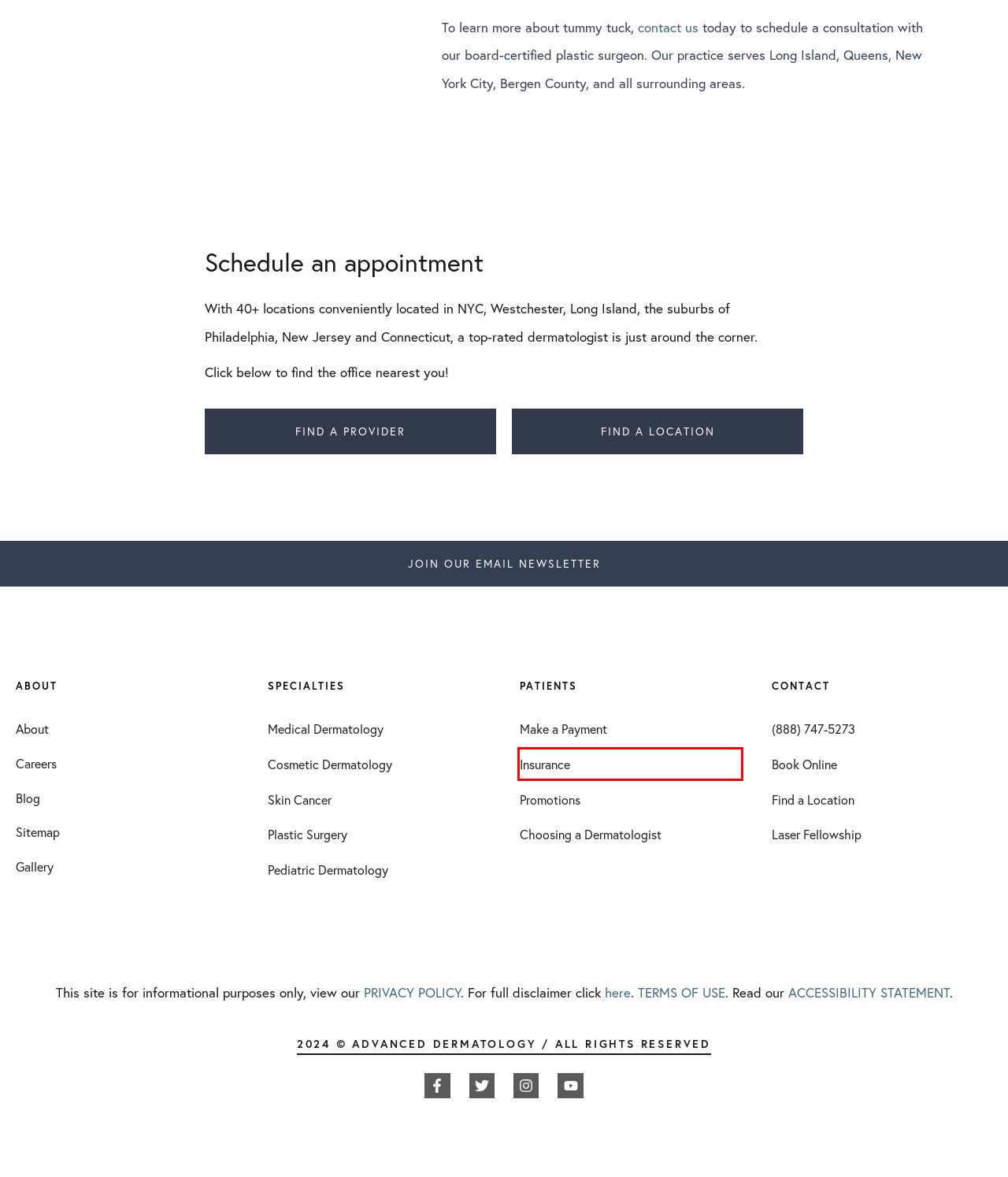Given a screenshot of a webpage with a red bounding box around a UI element, please identify the most appropriate webpage description that matches the new webpage after you click on the element. Here are the candidates:
A. Advanced Dermatology, P.C. Insurance FAQ & Information
B. About Us | Advanced Dermatology PC
C. Advanced Dermatology, P.C. offers a convenient way to pay bills online.
D. Locations | Advanced Dermatology, P.C.
E. Pediatric Dermatologist | Advanced Dermatology, P.C.
F. Privacy Policy
G. Terms of Use & Privacy| Advanced Dermatology, P.C.
H. Medical Dermatology

A